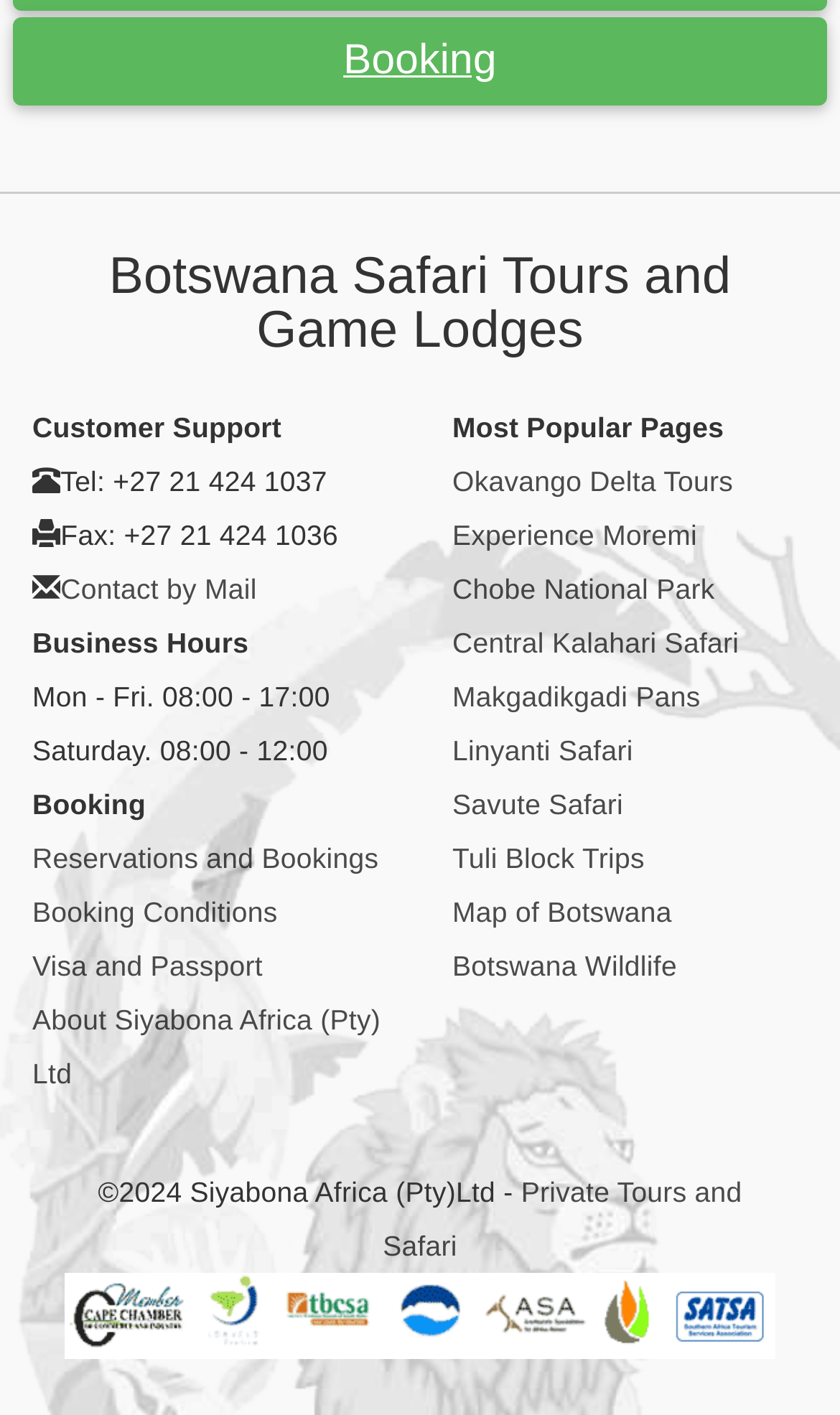Please give the bounding box coordinates of the area that should be clicked to fulfill the following instruction: "Contact by Mail". The coordinates should be in the format of four float numbers from 0 to 1, i.e., [left, top, right, bottom].

[0.072, 0.405, 0.306, 0.428]